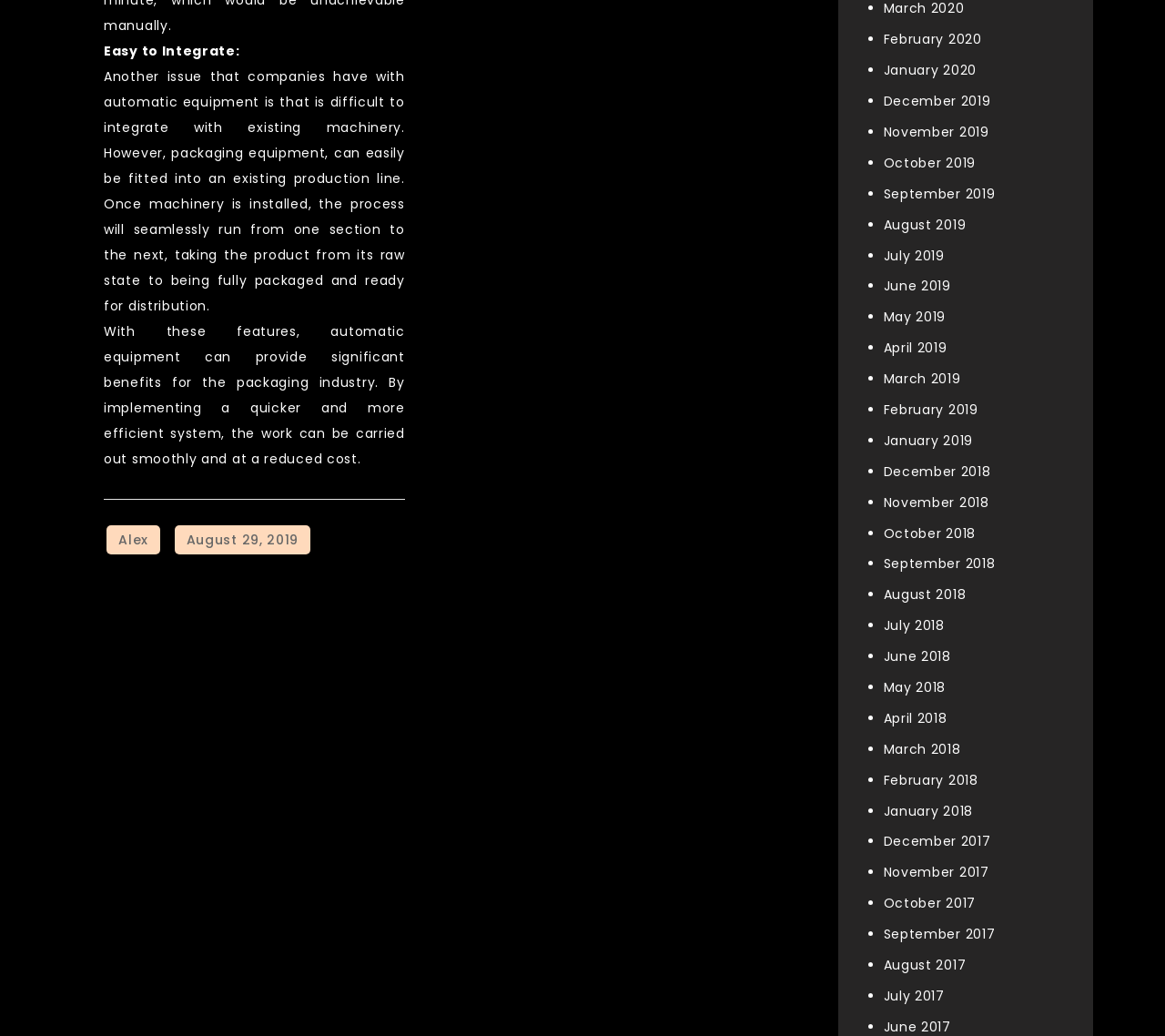Refer to the image and provide a thorough answer to this question:
What is the date of the article?

The date of the article is mentioned as 'August 29, 2019' in the link at the top of the page, which also includes a timestamp.